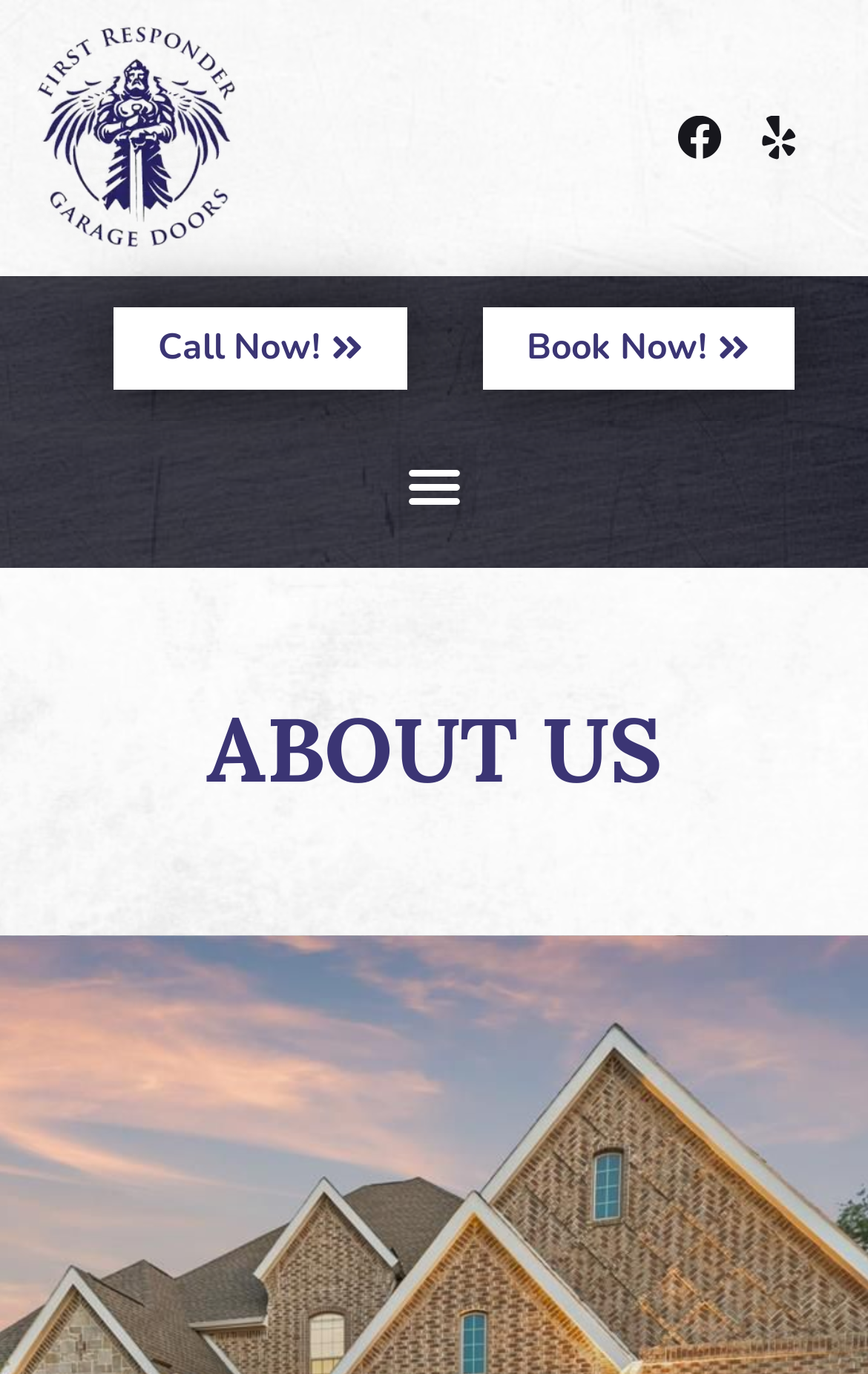Is the menu toggle button expanded?
Provide a one-word or short-phrase answer based on the image.

No